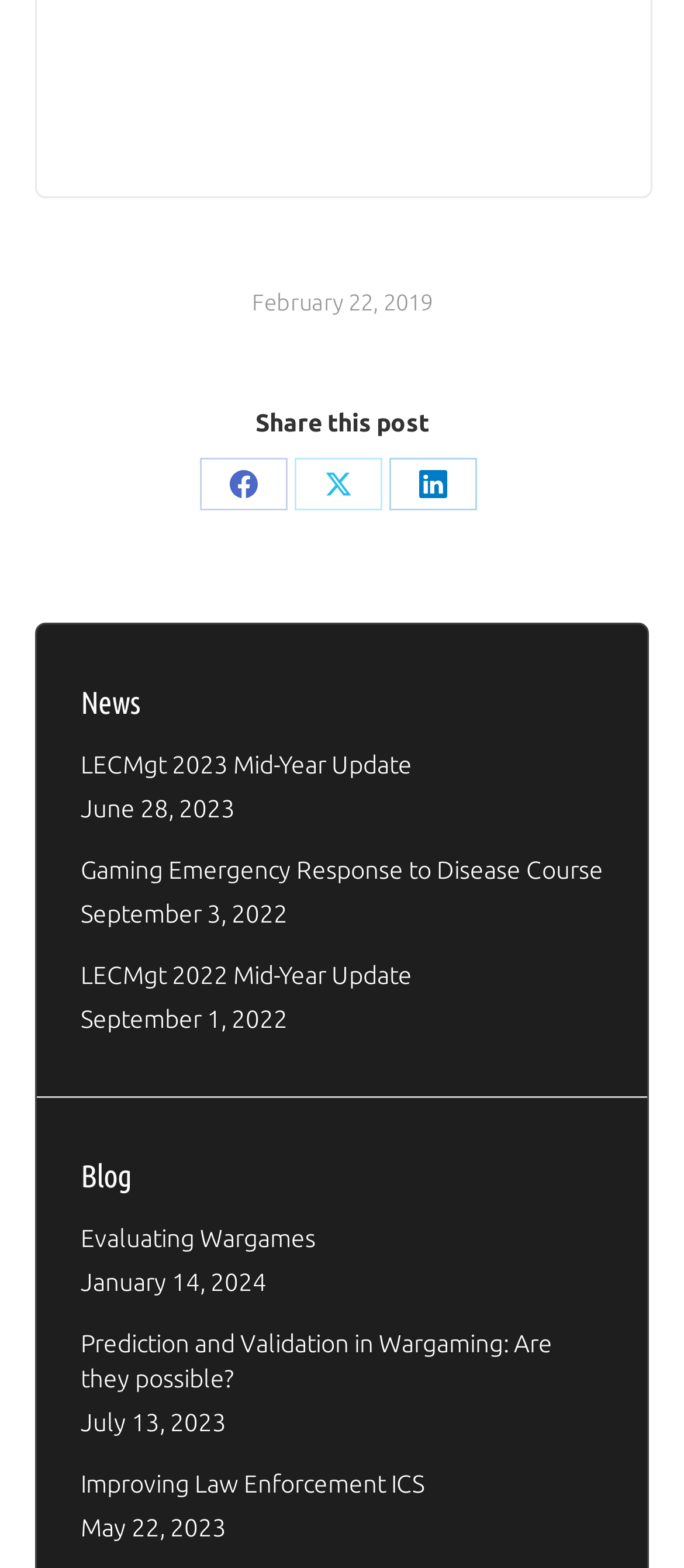Locate the bounding box coordinates of the clickable area needed to fulfill the instruction: "Search for something".

None